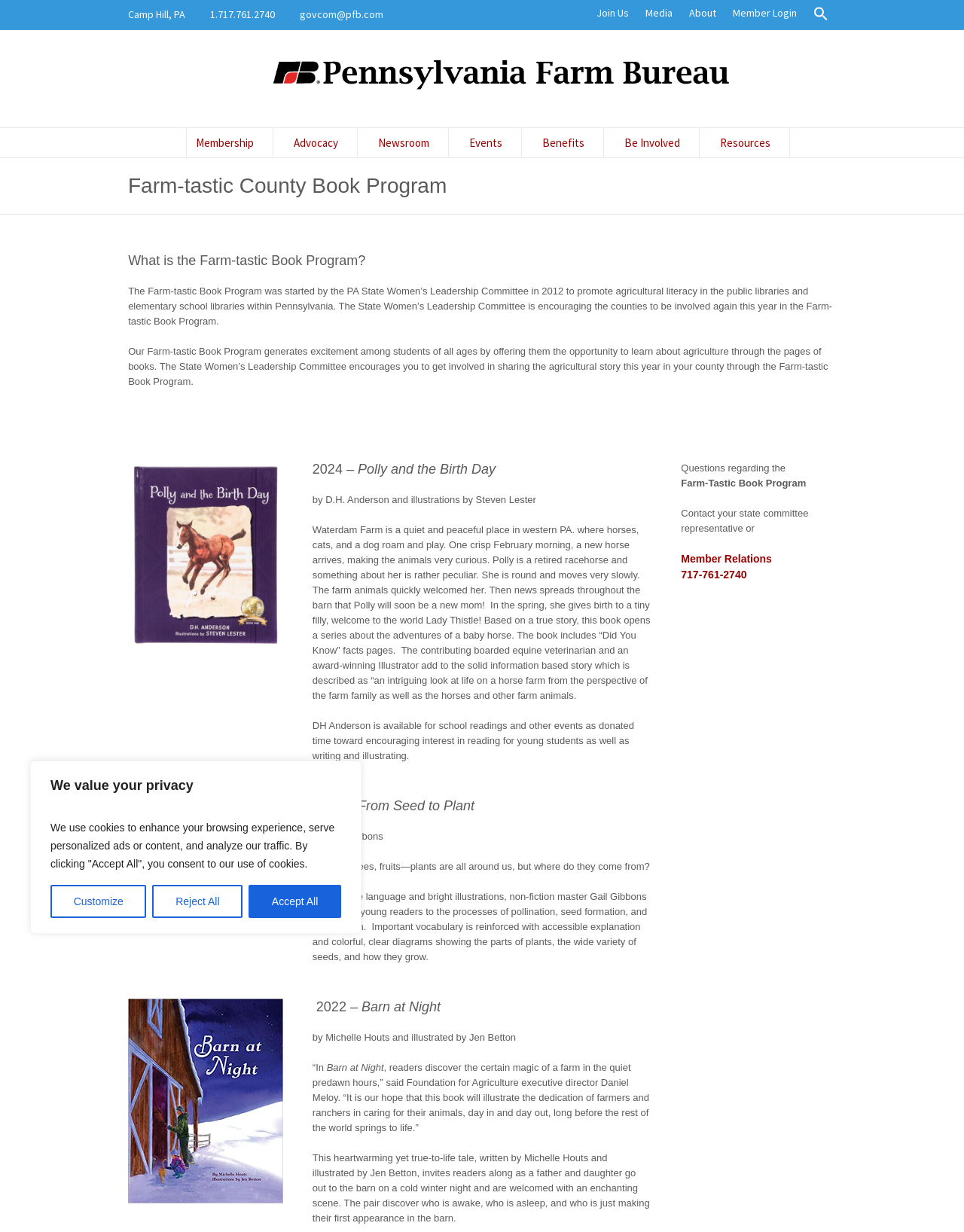What is the name of the book program?
Please provide a comprehensive answer to the question based on the webpage screenshot.

The name of the book program can be found in the heading 'Farm-tastic County Book Program' which is located at the top of the webpage, indicating that the webpage is about the Farm-tastic Book Program.